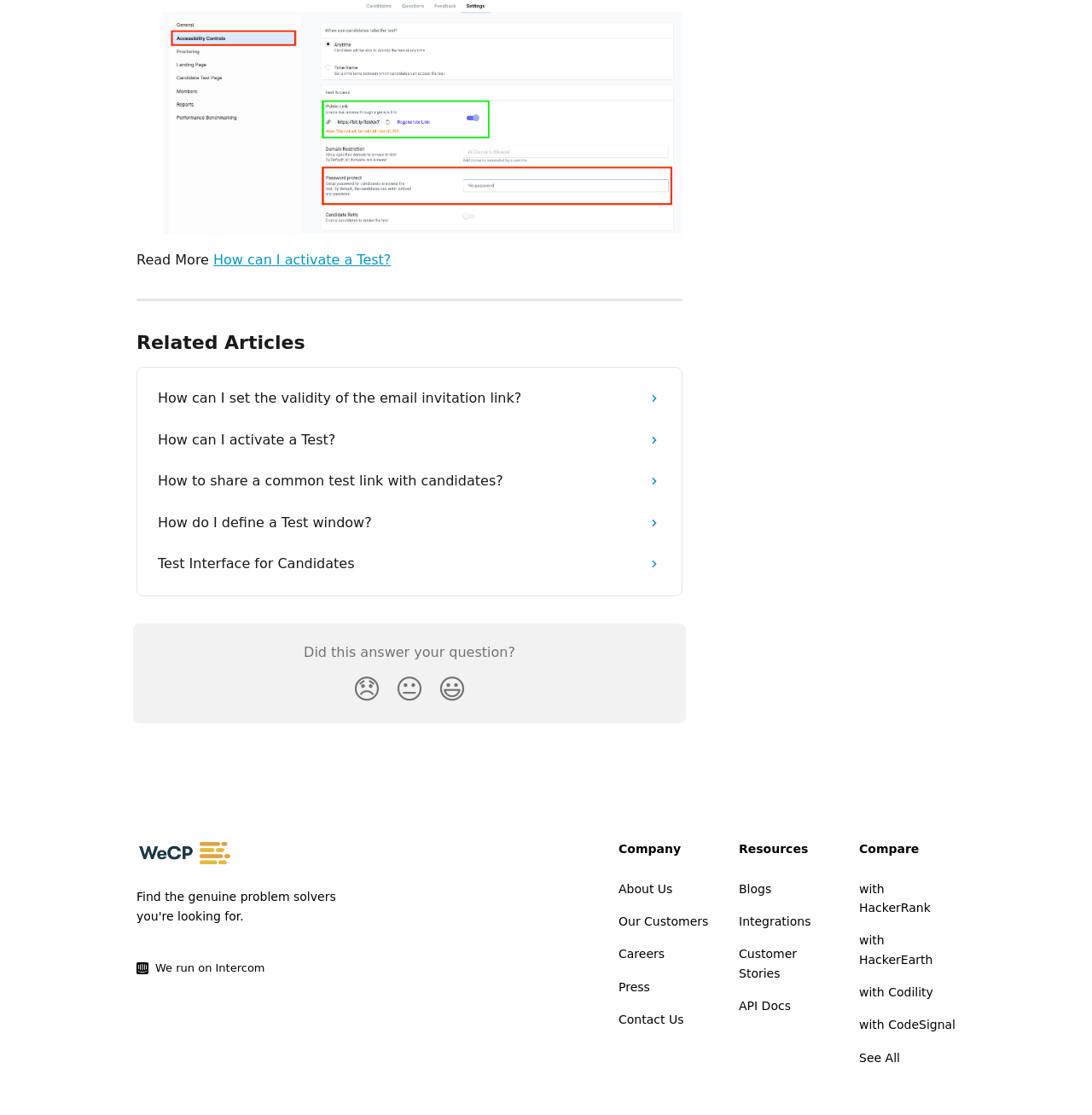How many reaction buttons are there below the question?
Answer the question with a single word or phrase by looking at the picture.

3